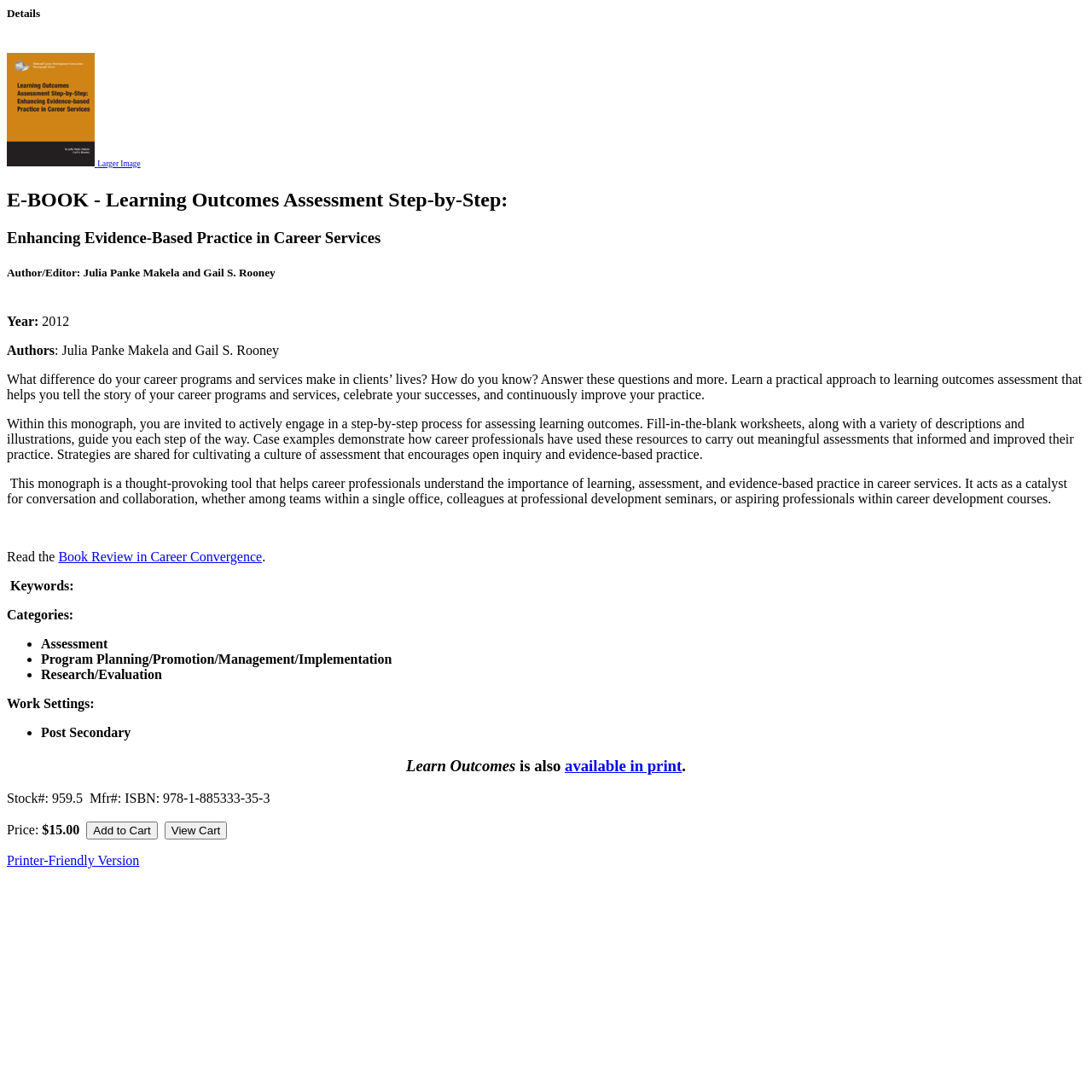Give a concise answer of one word or phrase to the question: 
Who are the authors of the e-book?

Julia Panke Makela and Gail S. Rooney